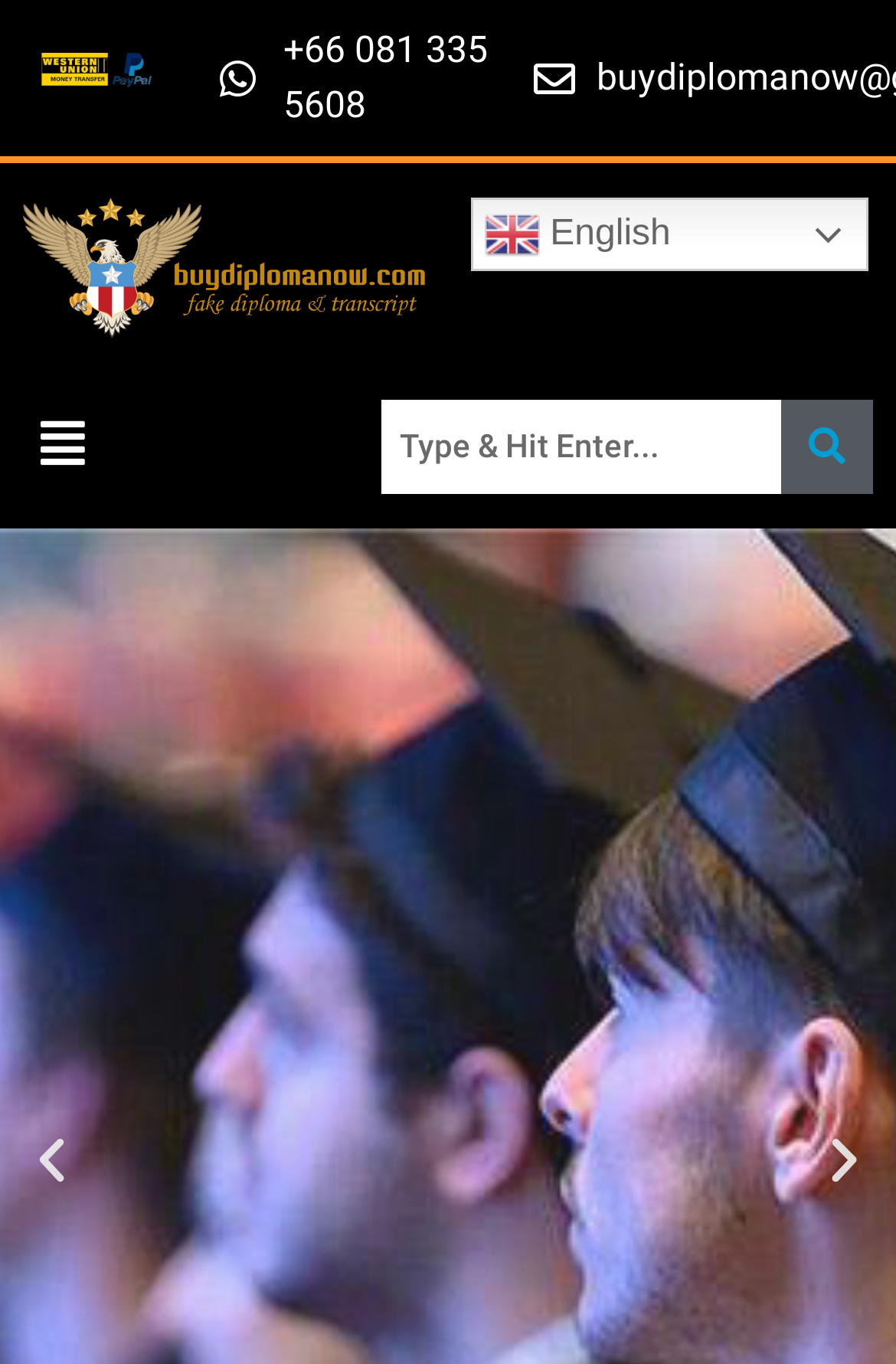What is the function of the 'Next slide' button?
Kindly offer a detailed explanation using the data available in the image.

I understood the function of the 'Next slide' button by examining its description and its property 'controls: swiper-wrapper-9d10f75106bd395492', which indicates that it controls a slideshow and allows the user to navigate to the next slide.